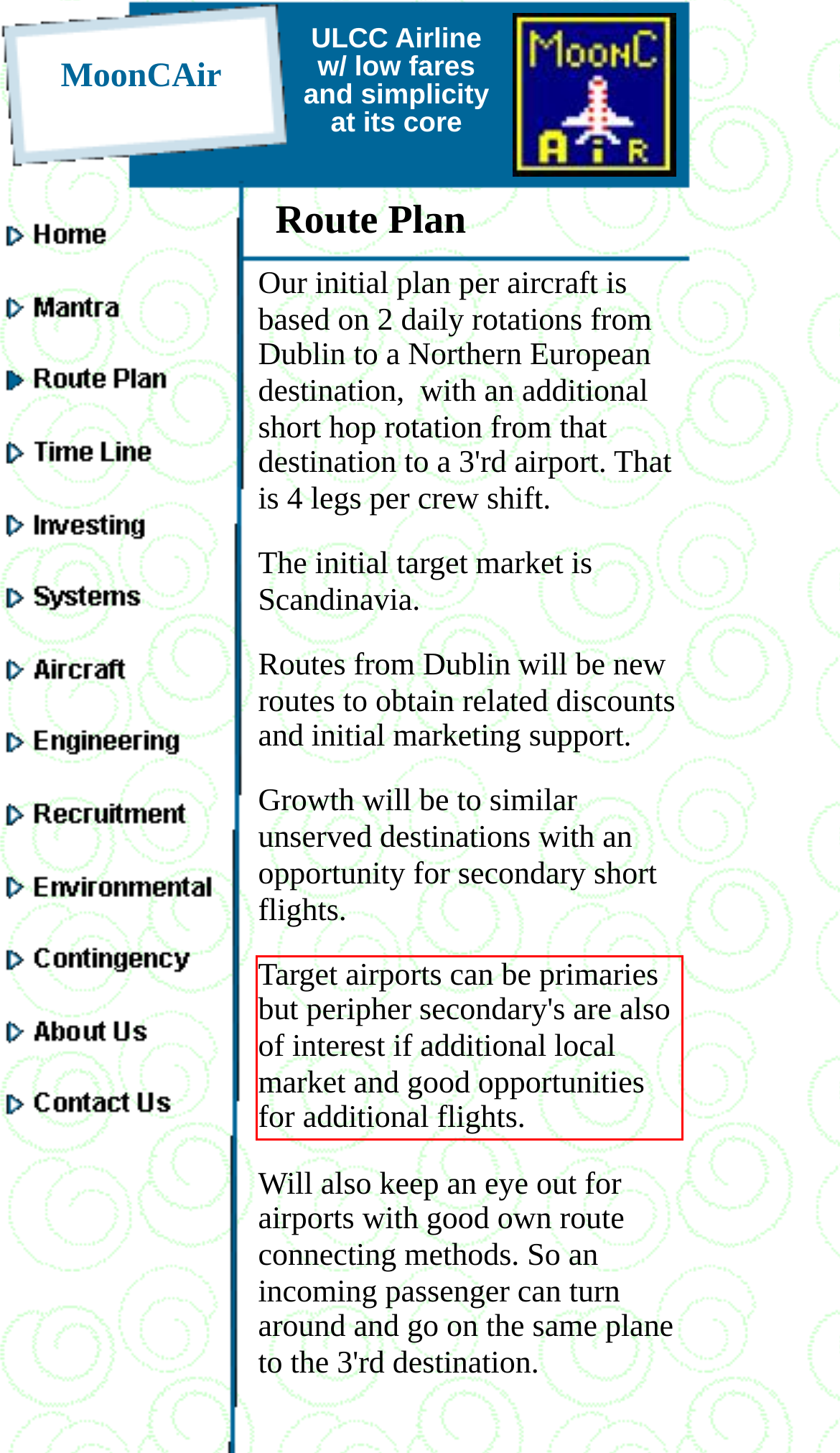Locate the red bounding box in the provided webpage screenshot and use OCR to determine the text content inside it.

Target airports can be primaries but peripher secondary's are also of interest if additional local market and good opportunities for additional flights.